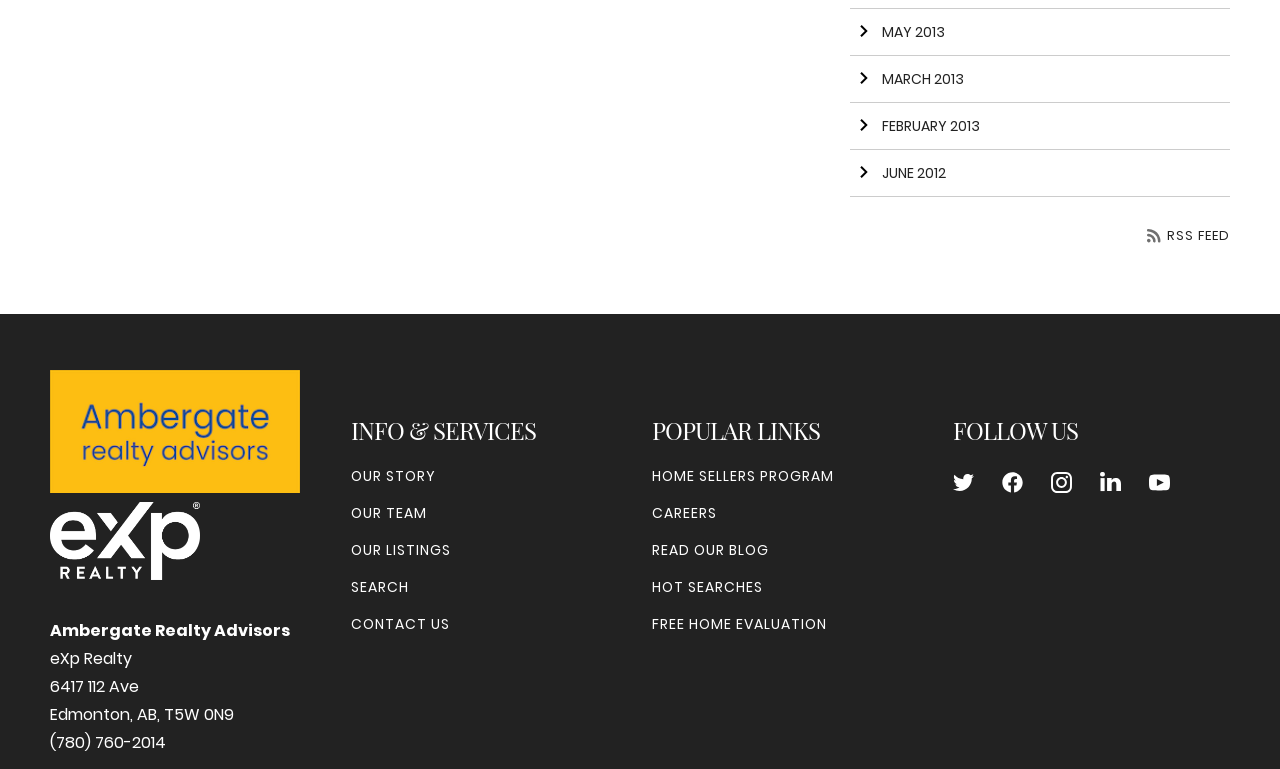Indicate the bounding box coordinates of the element that needs to be clicked to satisfy the following instruction: "Follow us on Twitter". The coordinates should be four float numbers between 0 and 1, i.e., [left, top, right, bottom].

[0.745, 0.613, 0.761, 0.641]